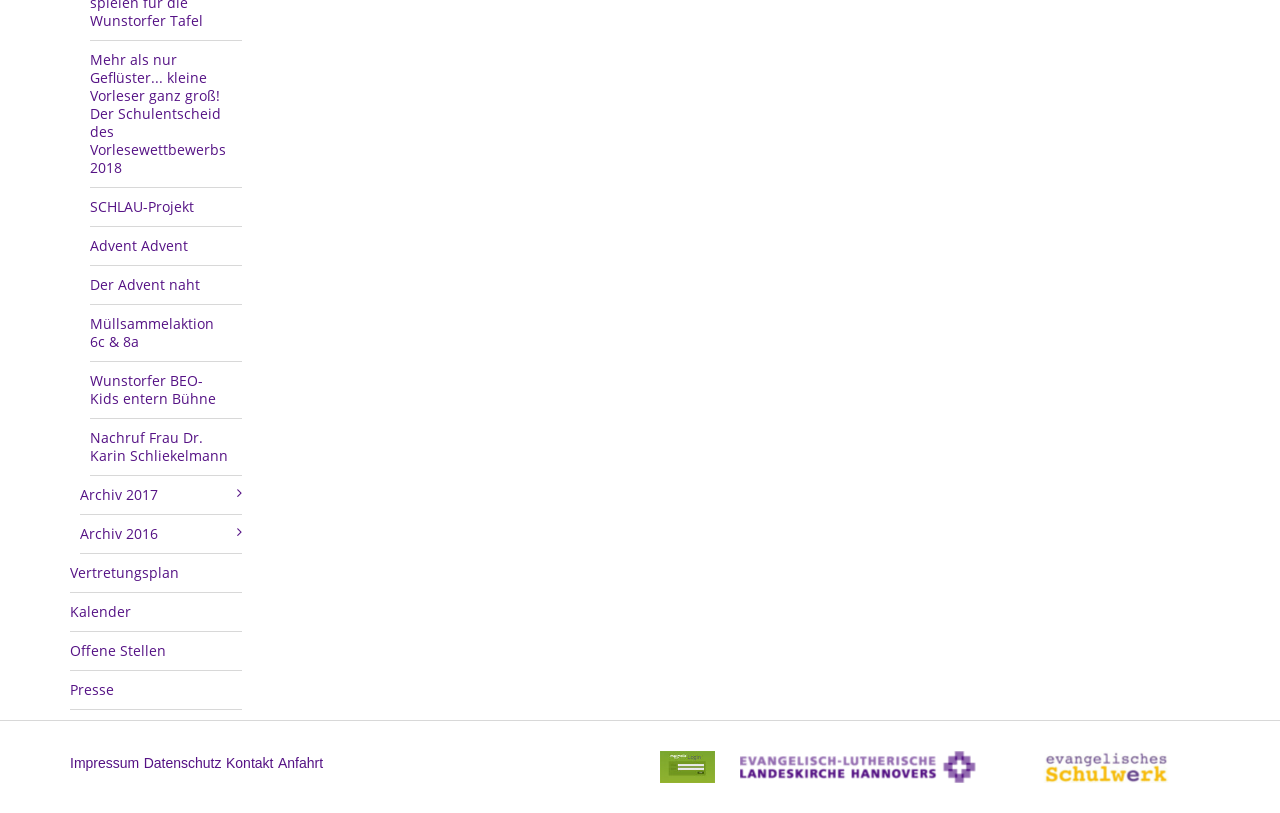Determine the bounding box coordinates of the clickable region to follow the instruction: "Contact us".

None